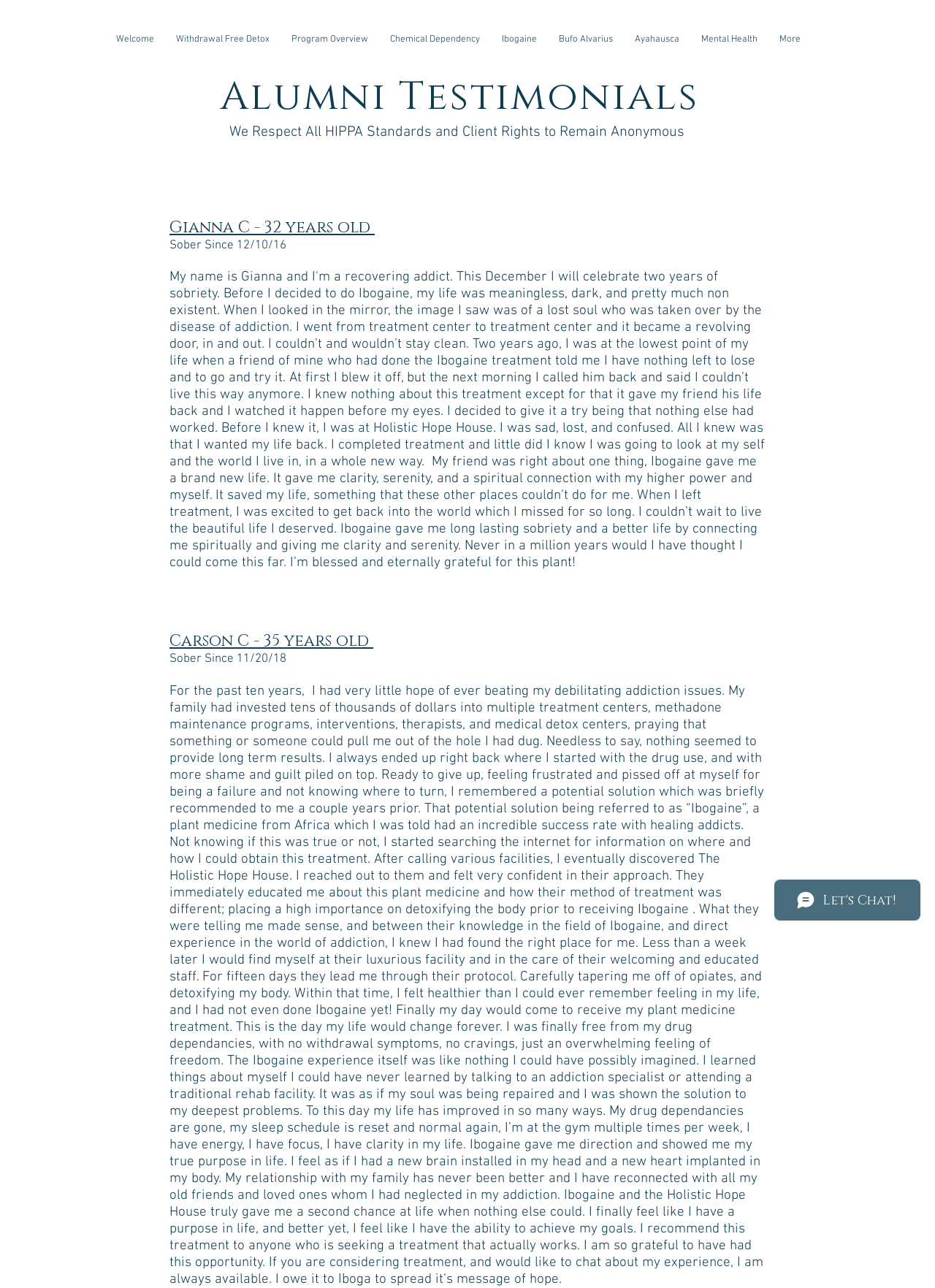Extract the main title from the webpage and generate its text.

Gianna C - 32 years old 